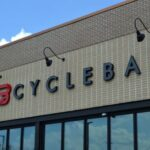Give a thorough explanation of the elements present in the image.

The image depicts the exterior signage of a CycleBar location, emphasizing the brand name "CYCLEBAR" prominently displayed on the building. The setting features a clear blue sky, which contrasts nicely with the building's facade. Distinctive lighting fixtures are mounted above the sign, enhancing its visibility. This image is associated with the topic of membership cancellation for CycleBar, as it relates to guidance on how to end your membership. Whether you're a current member or considering joining, this location reflects the vibrant and dedicated atmosphere typical of CycleBar studios.